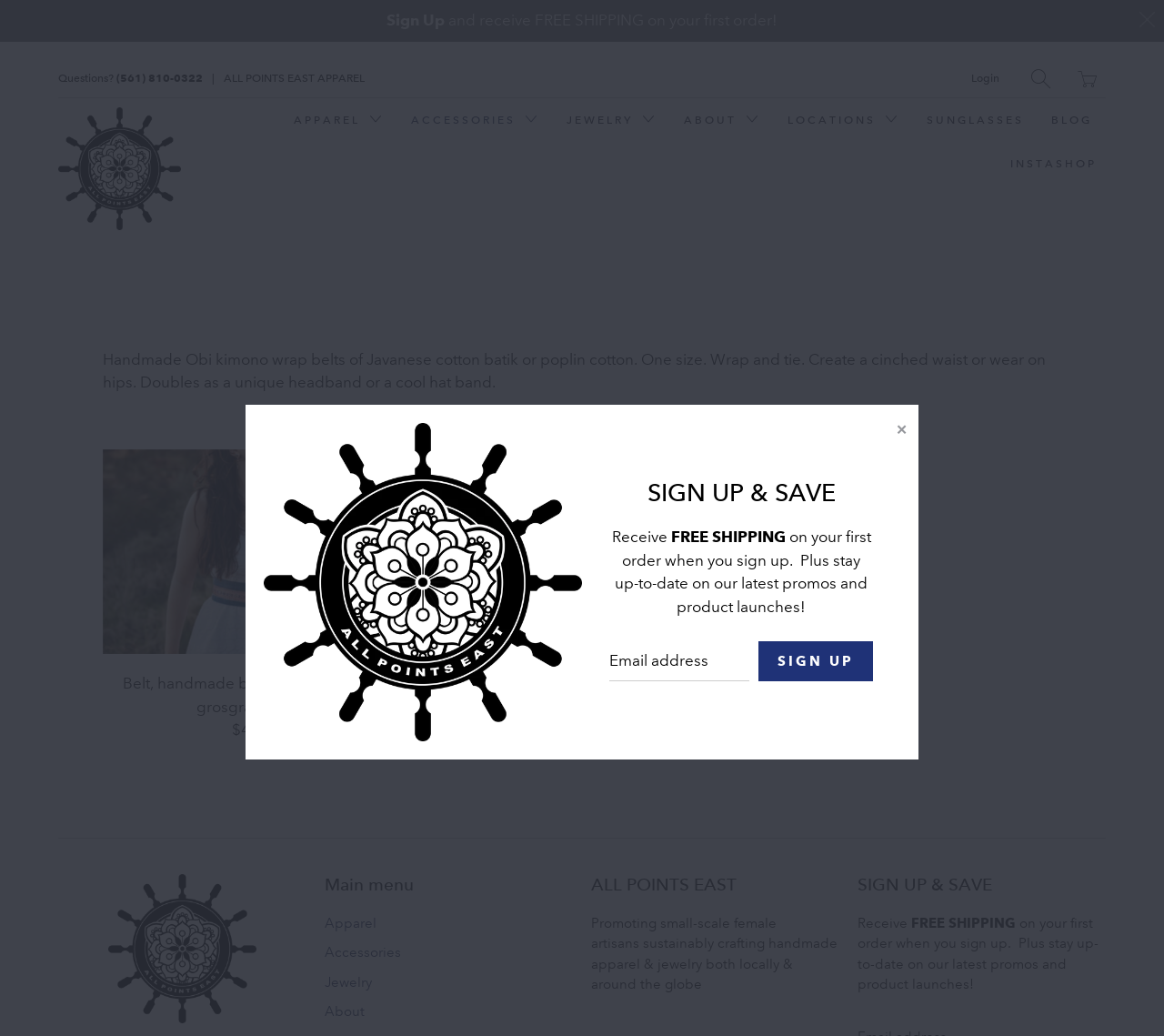Indicate the bounding box coordinates of the element that must be clicked to execute the instruction: "Learn about the company". The coordinates should be given as four float numbers between 0 and 1, i.e., [left, top, right, bottom].

[0.58, 0.137, 0.774, 0.179]